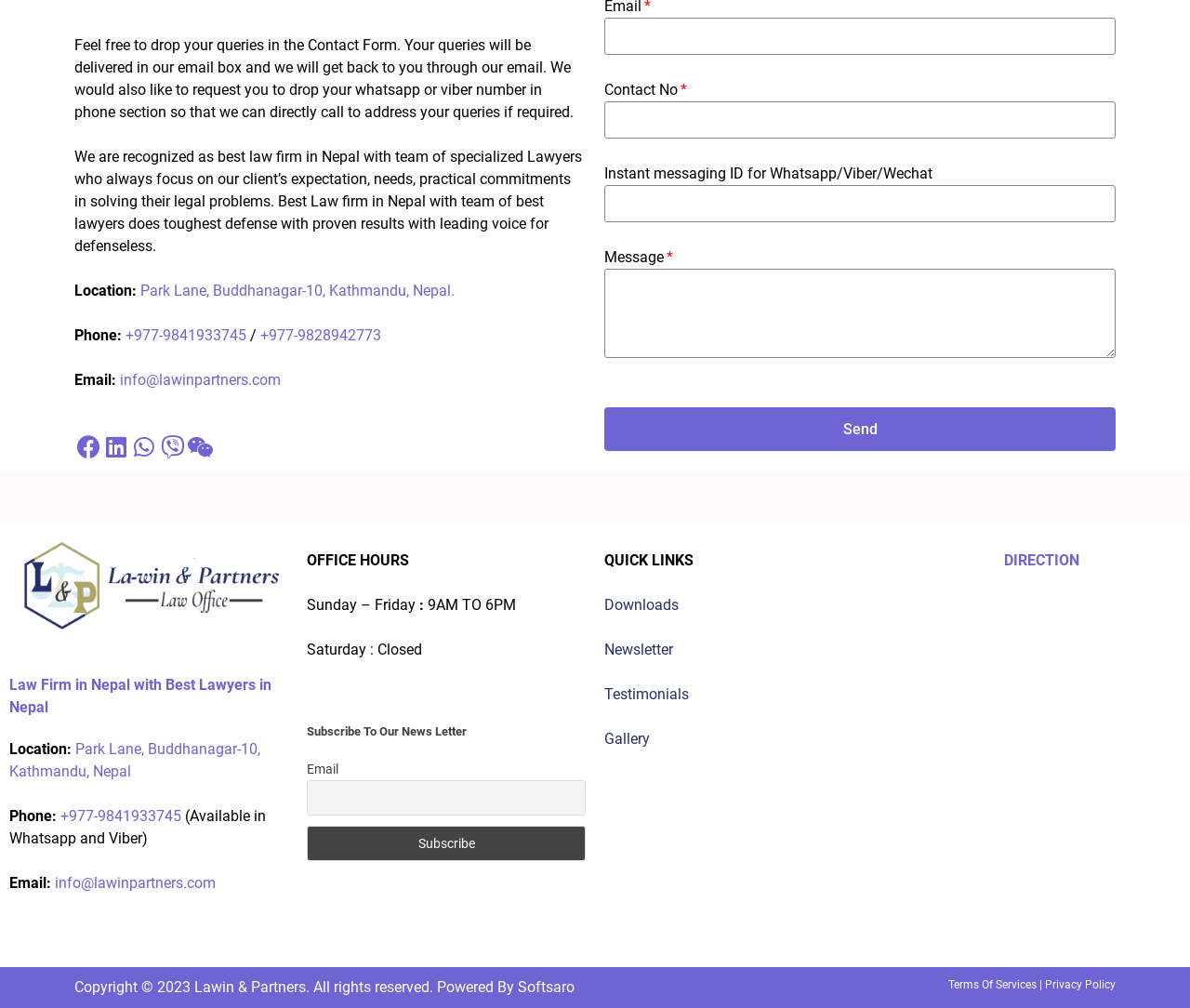What are the office hours of the law firm?
Relying on the image, give a concise answer in one word or a brief phrase.

Sunday to Friday, 9AM to 6PM